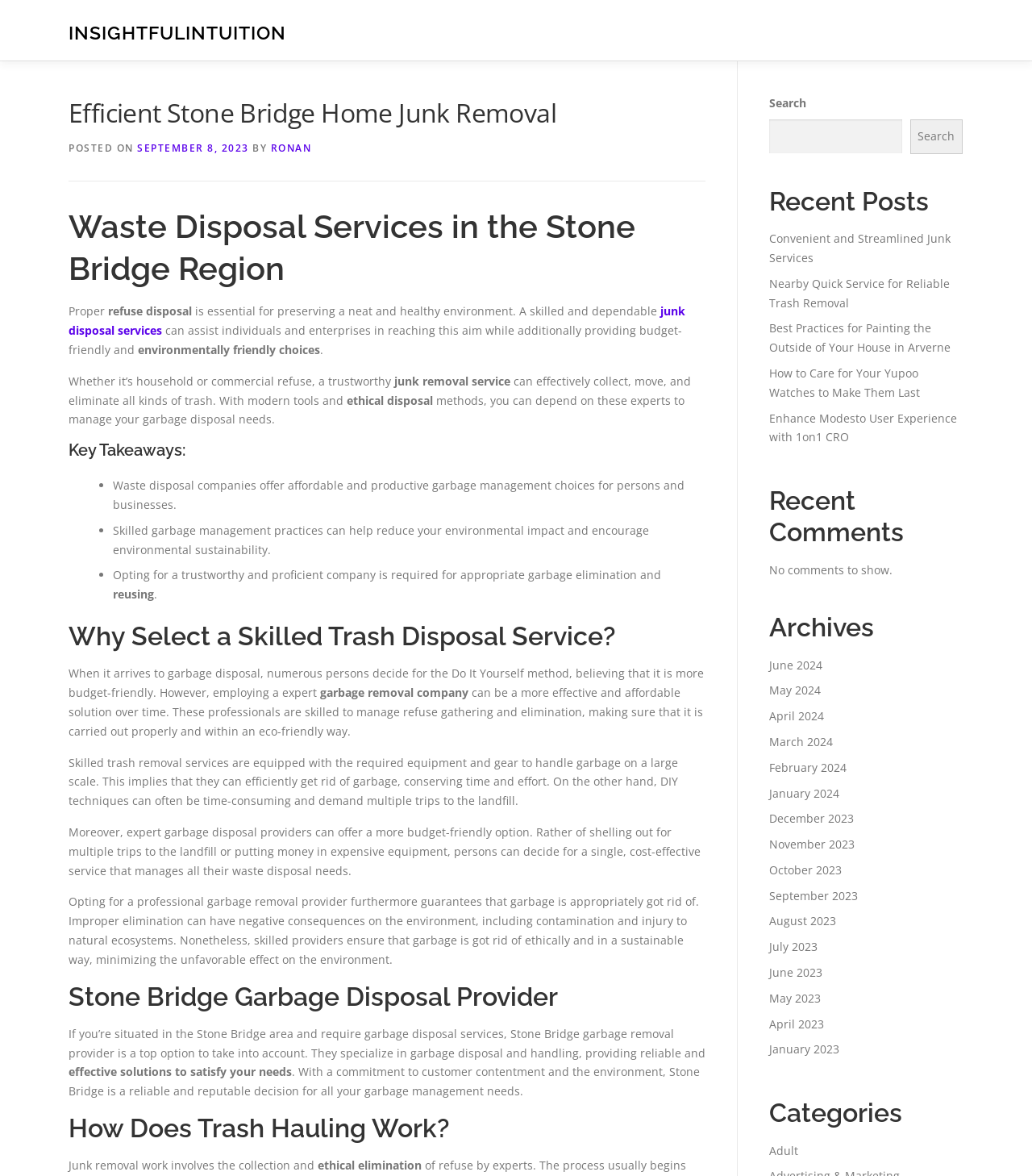Please determine the bounding box coordinates of the clickable area required to carry out the following instruction: "Read recent post 'Convenient and Streamlined Junk Services'". The coordinates must be four float numbers between 0 and 1, represented as [left, top, right, bottom].

[0.745, 0.196, 0.921, 0.226]